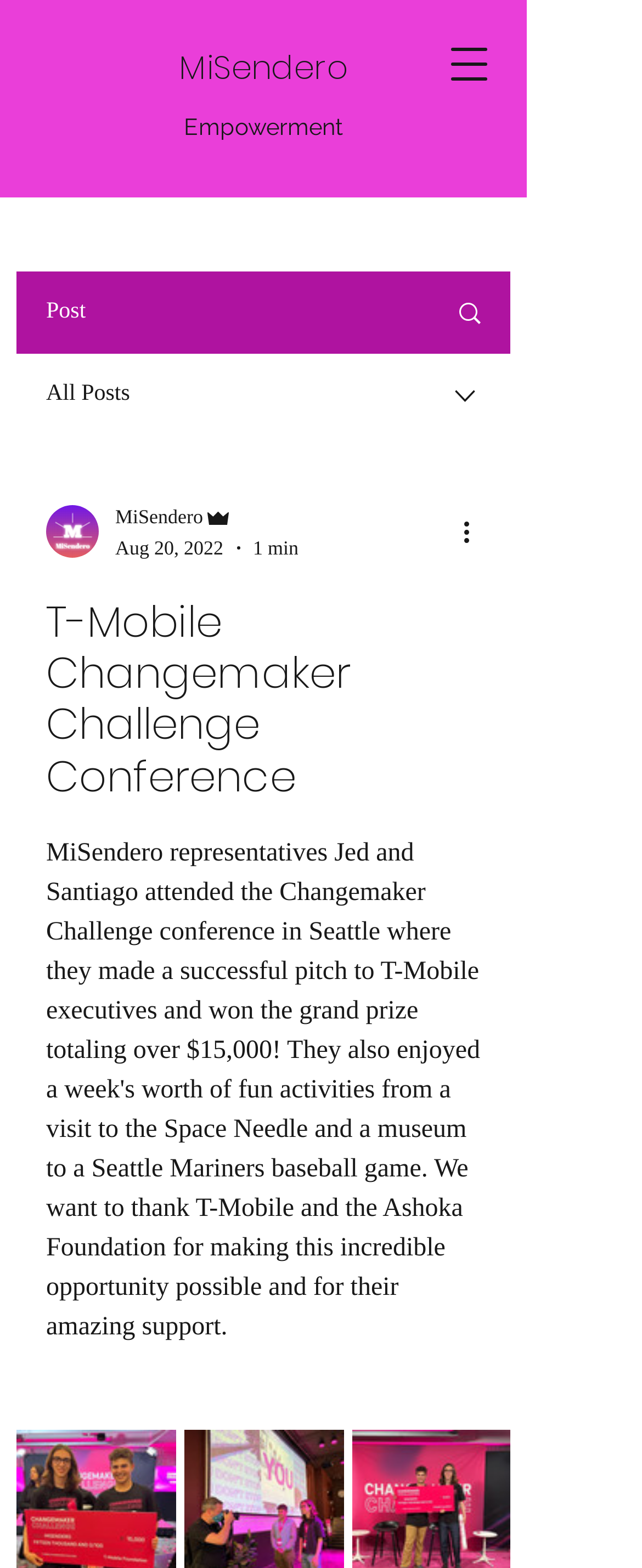What is the theme of the conference?
Please provide a comprehensive answer based on the contents of the image.

I found the answer by looking at the Root Element 'T-Mobile Changemaker Challenge Conference' which suggests that the theme of the conference is Changemaker.